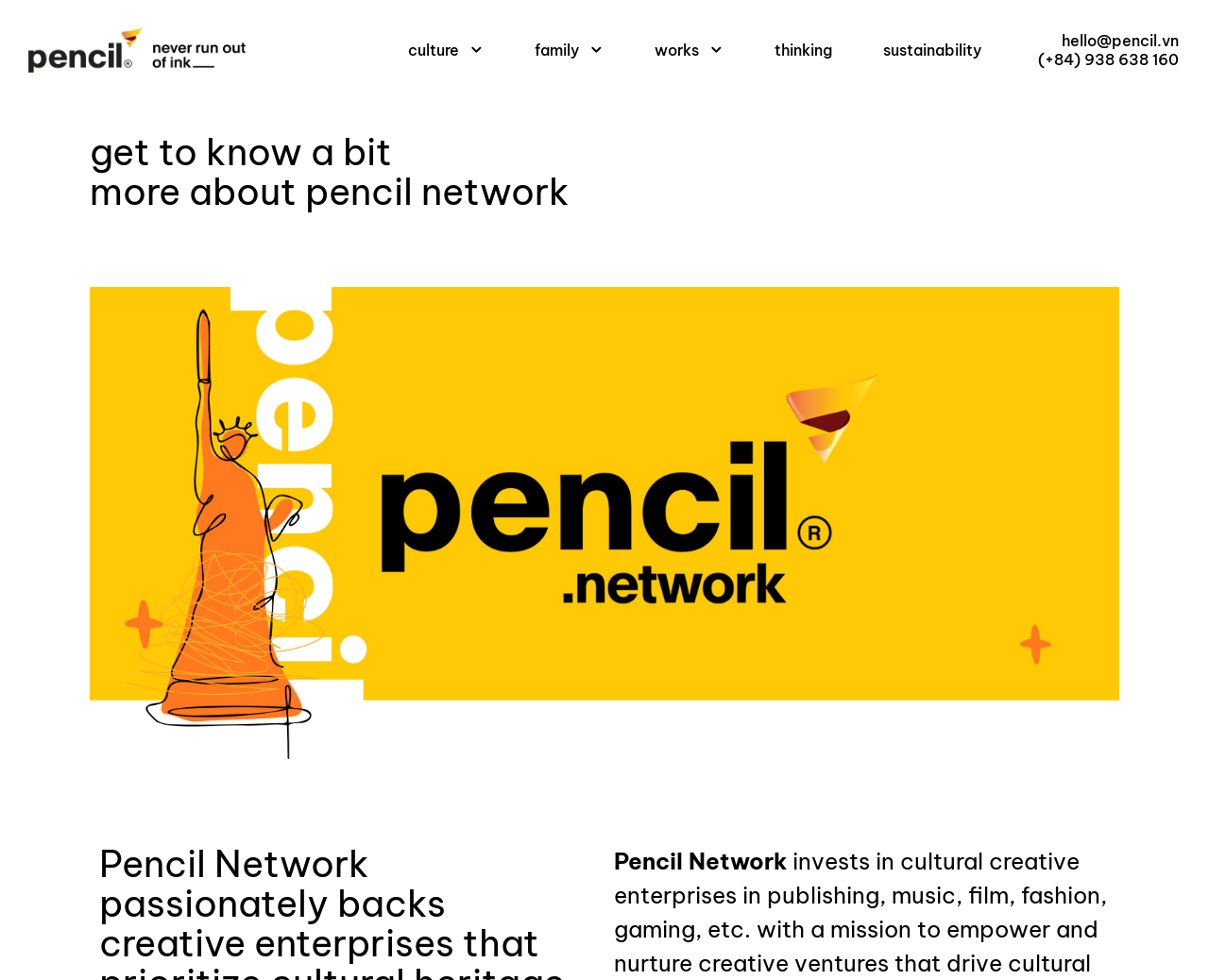Please determine the bounding box coordinates of the section I need to click to accomplish this instruction: "click site logo".

[0.023, 0.027, 0.12, 0.075]